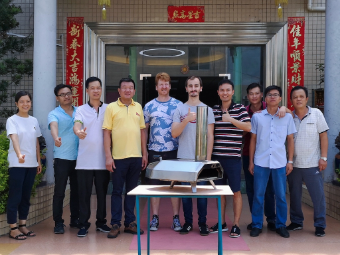What is distinctive about one individual?
Please ensure your answer is as detailed and informative as possible.

One individual stands out with a distinctive mustache and casual clothing, suggesting a sense of camaraderie and celebration among the participants, which implies that this person may be a key figure or a team leader in the group.